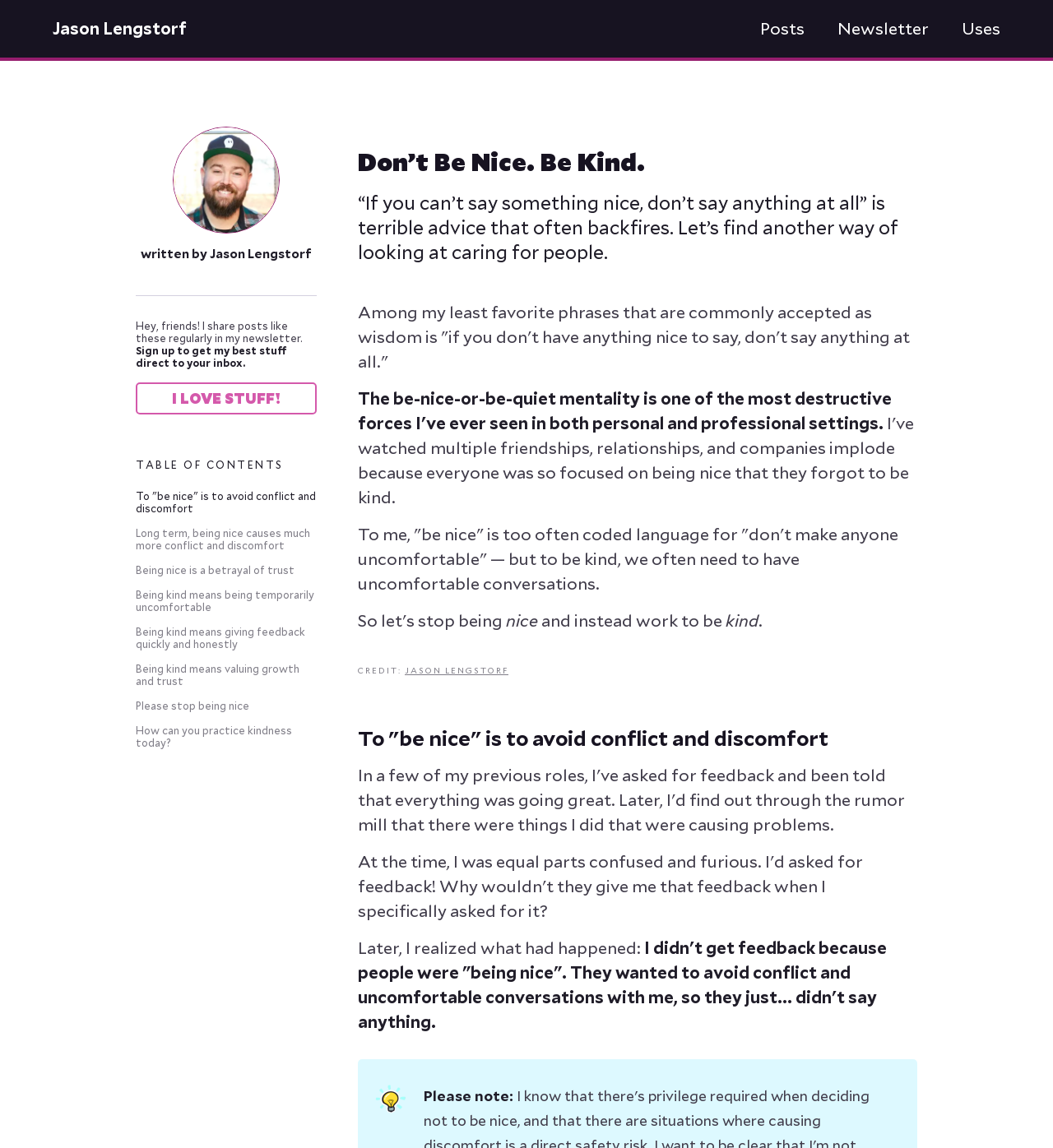Please find the bounding box coordinates for the clickable element needed to perform this instruction: "Click on the author's name".

[0.042, 0.007, 0.185, 0.043]